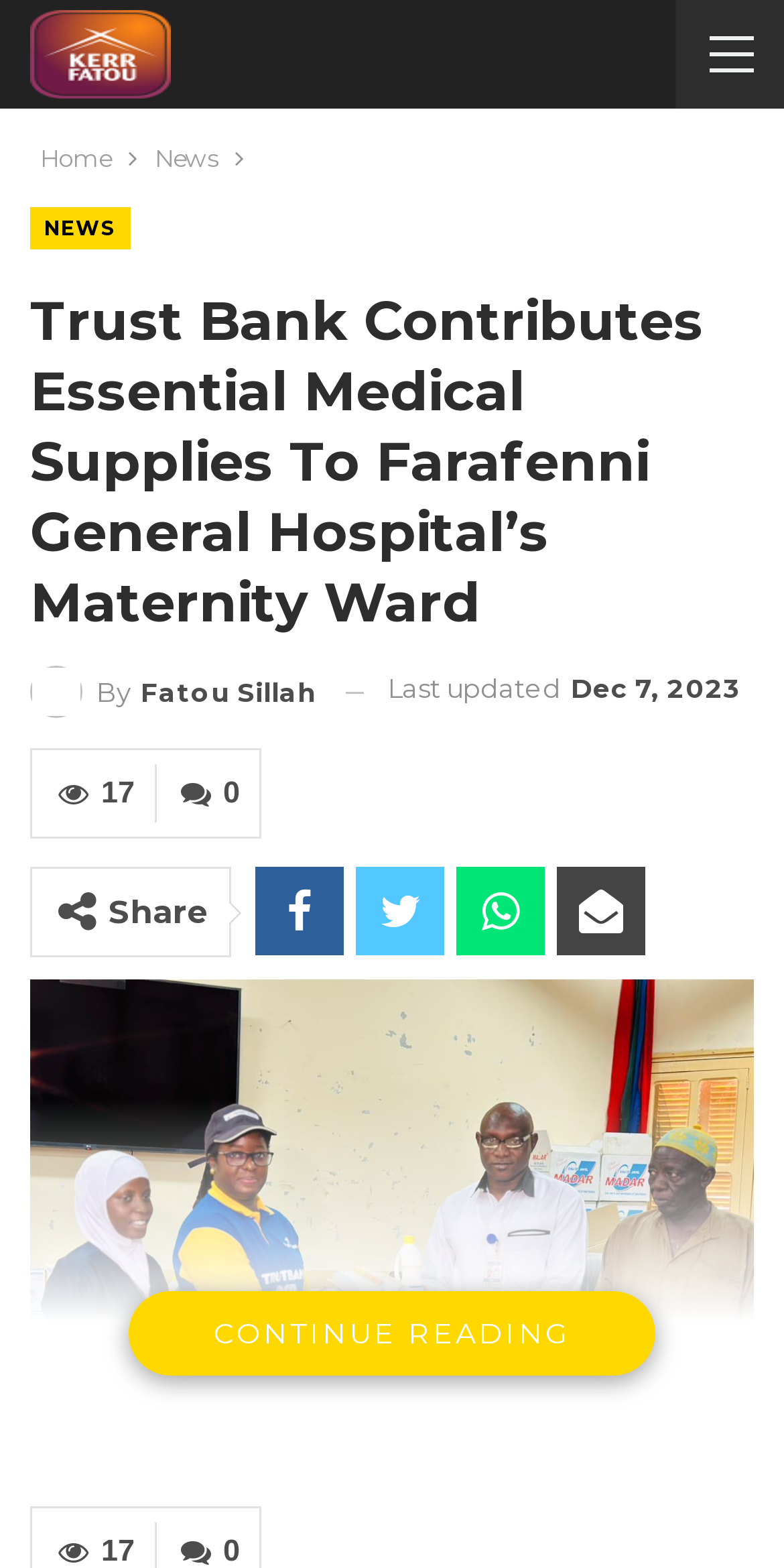Describe all significant elements and features of the webpage.

The webpage appears to be a news article from Kerr Fatou Online Media House. At the top left corner, there is a small image of the media house's logo. Below the logo, there is a navigation bar with breadcrumbs, containing links to "Home" and "News". 

The main content of the article is headed by a title, "Trust Bank Contributes Essential Medical Supplies To Farafenni General Hospital’s Maternity Ward", which spans almost the entire width of the page. Below the title, there is a byline "By Fatou Sillah" and a timestamp indicating that the article was last updated on December 7, 2023.

The article's body is not explicitly described in the accessibility tree, but there is a "CONTINUE READING" link at the bottom, suggesting that the full article is not displayed on this page. 

On the right side of the article, there are social media sharing links, including Facebook, Twitter, LinkedIn, and WhatsApp, represented by their respective icons. There is also a text "Share" and a number "17" above the sharing links, likely indicating the number of shares.